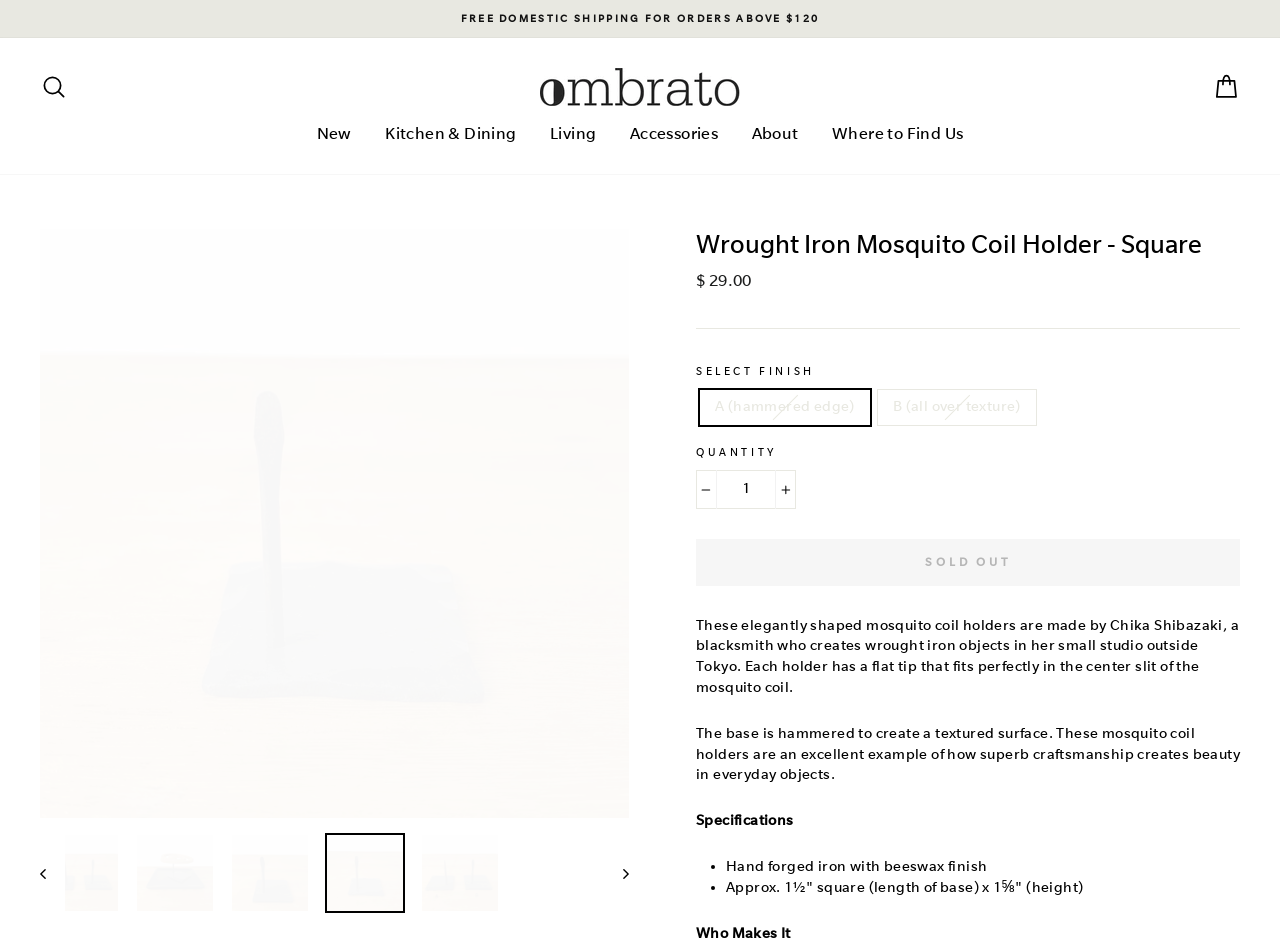What is the size of the product?
Based on the visual details in the image, please answer the question thoroughly.

The size of the product can be found in the 'Specifications' section. It is listed as 'Approx. 1½" square (length of base) x 1⅝" (height)', so the size is approximately 1½ inches square and 1⅝ inches in height.